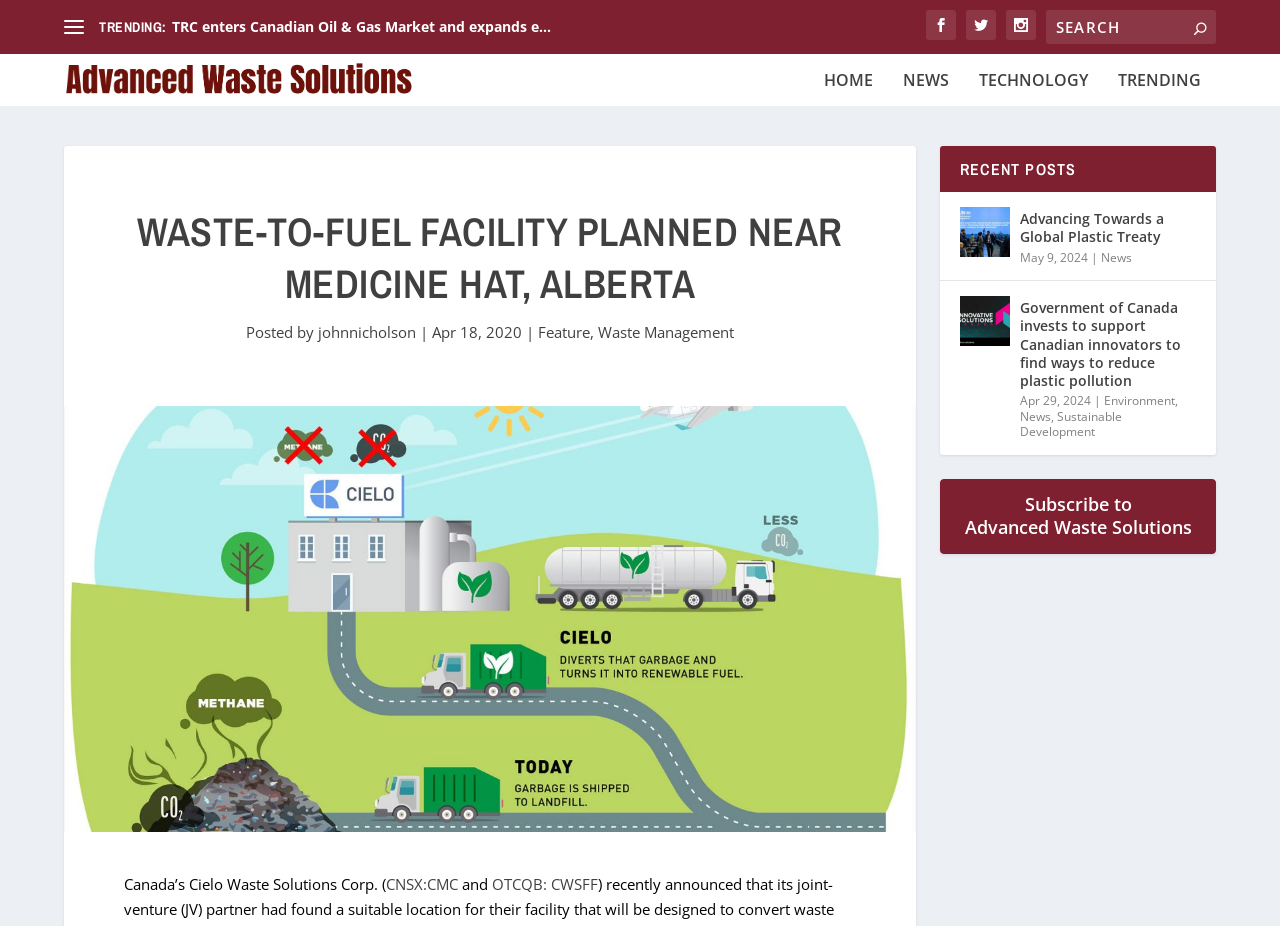Please locate the bounding box coordinates of the element that should be clicked to achieve the given instruction: "Subscribe to Advanced Waste Solutions".

[0.734, 0.517, 0.95, 0.598]